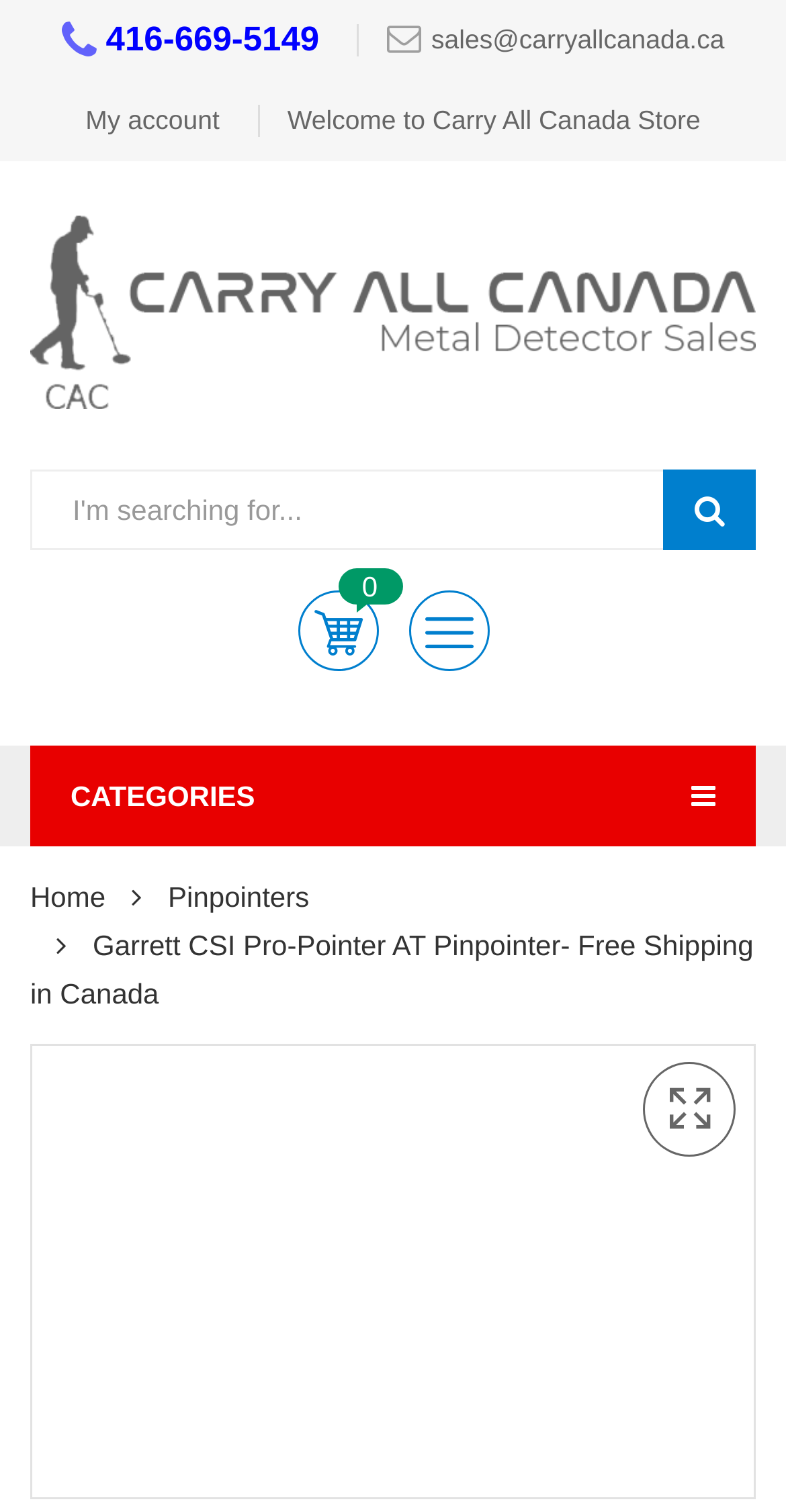Can you identify the bounding box coordinates of the clickable region needed to carry out this instruction: 'go to my account'? The coordinates should be four float numbers within the range of 0 to 1, stated as [left, top, right, bottom].

[0.109, 0.053, 0.318, 0.107]